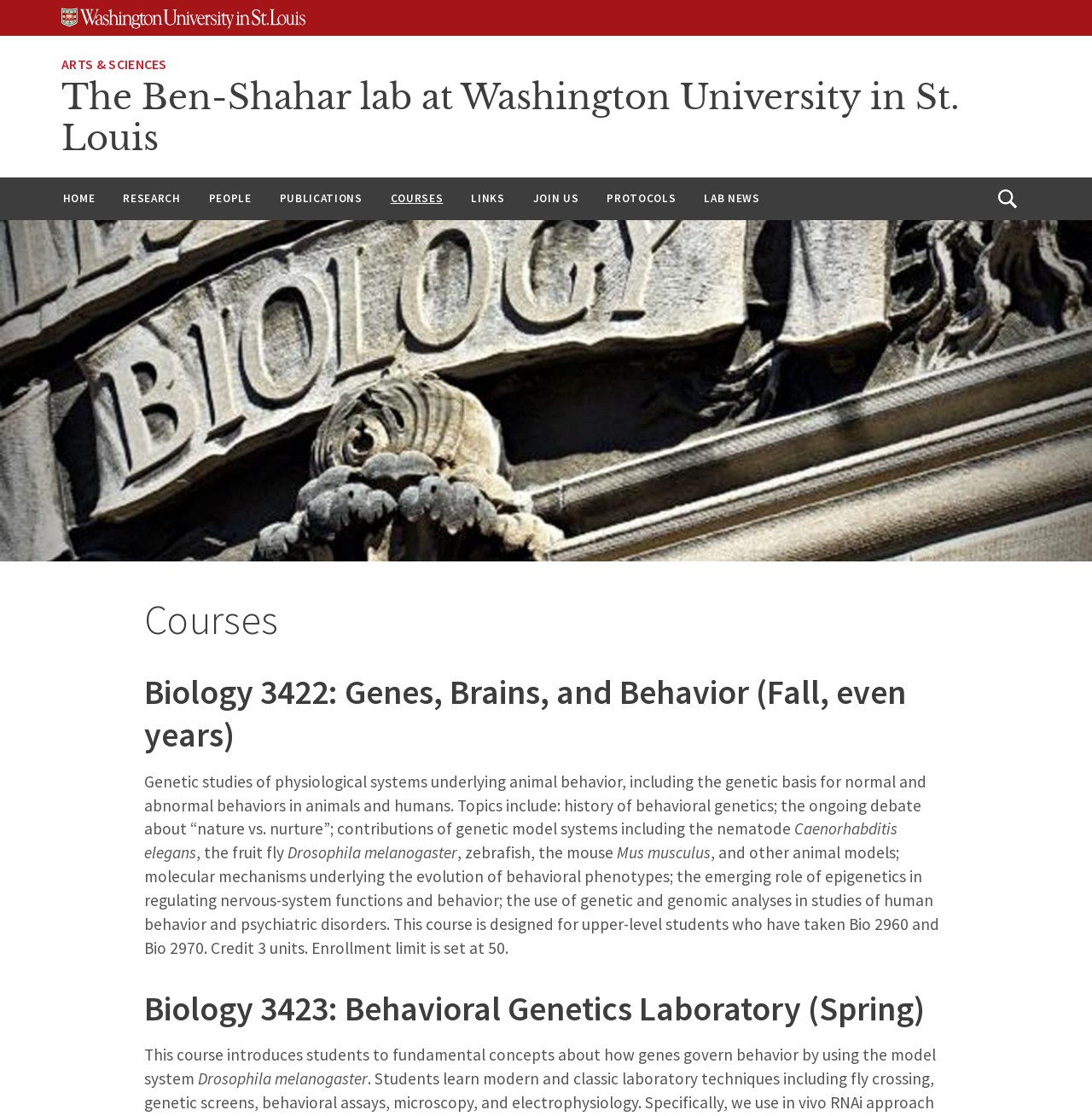Find the bounding box coordinates of the area that needs to be clicked in order to achieve the following instruction: "Go to the 'RESEARCH' page". The coordinates should be specified as four float numbers between 0 and 1, i.e., [left, top, right, bottom].

[0.101, 0.159, 0.177, 0.197]